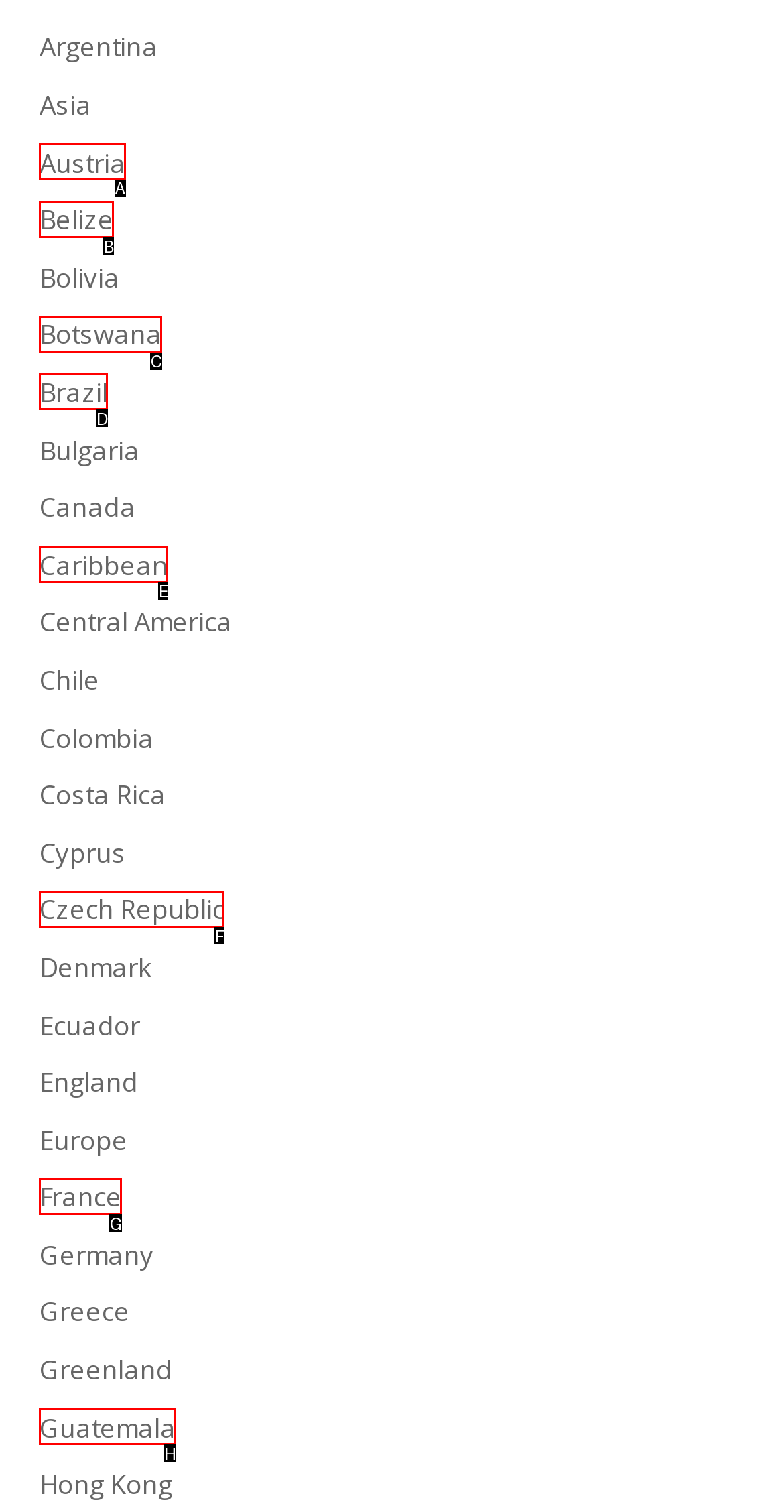To complete the task: learn about Austria, select the appropriate UI element to click. Respond with the letter of the correct option from the given choices.

A